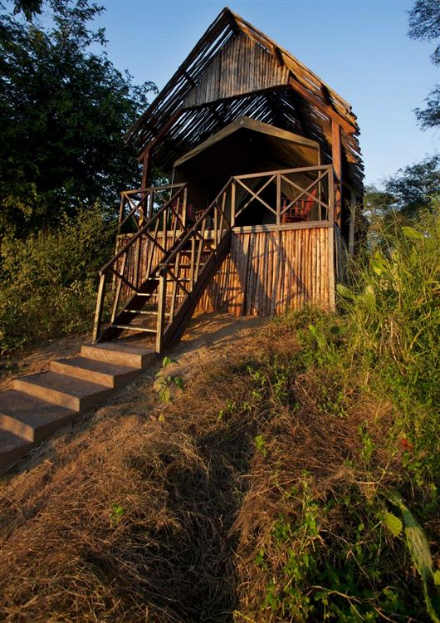What type of atmosphere is depicted in the image?
Provide a thorough and detailed answer to the question.

The dense foliage in the backdrop and the natural setting of the image create a tranquil and rustic atmosphere, which is enhanced by the wooden structure and the elevated view of the surrounding greenery.